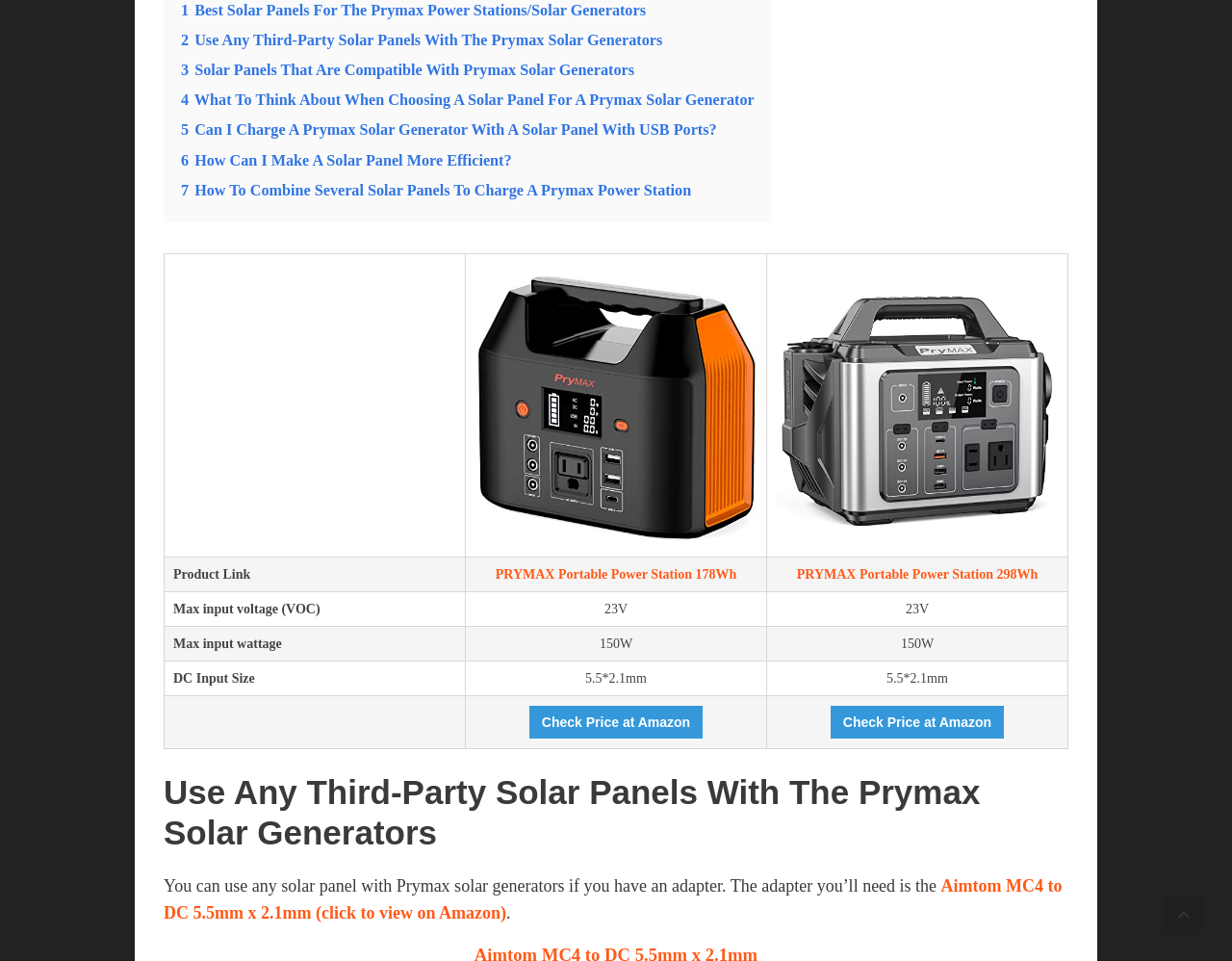Please identify the bounding box coordinates of the element that needs to be clicked to perform the following instruction: "Check the price at Amazon for the product 'PRYMAX Portable Power Station 178Wh'".

[0.43, 0.734, 0.57, 0.768]